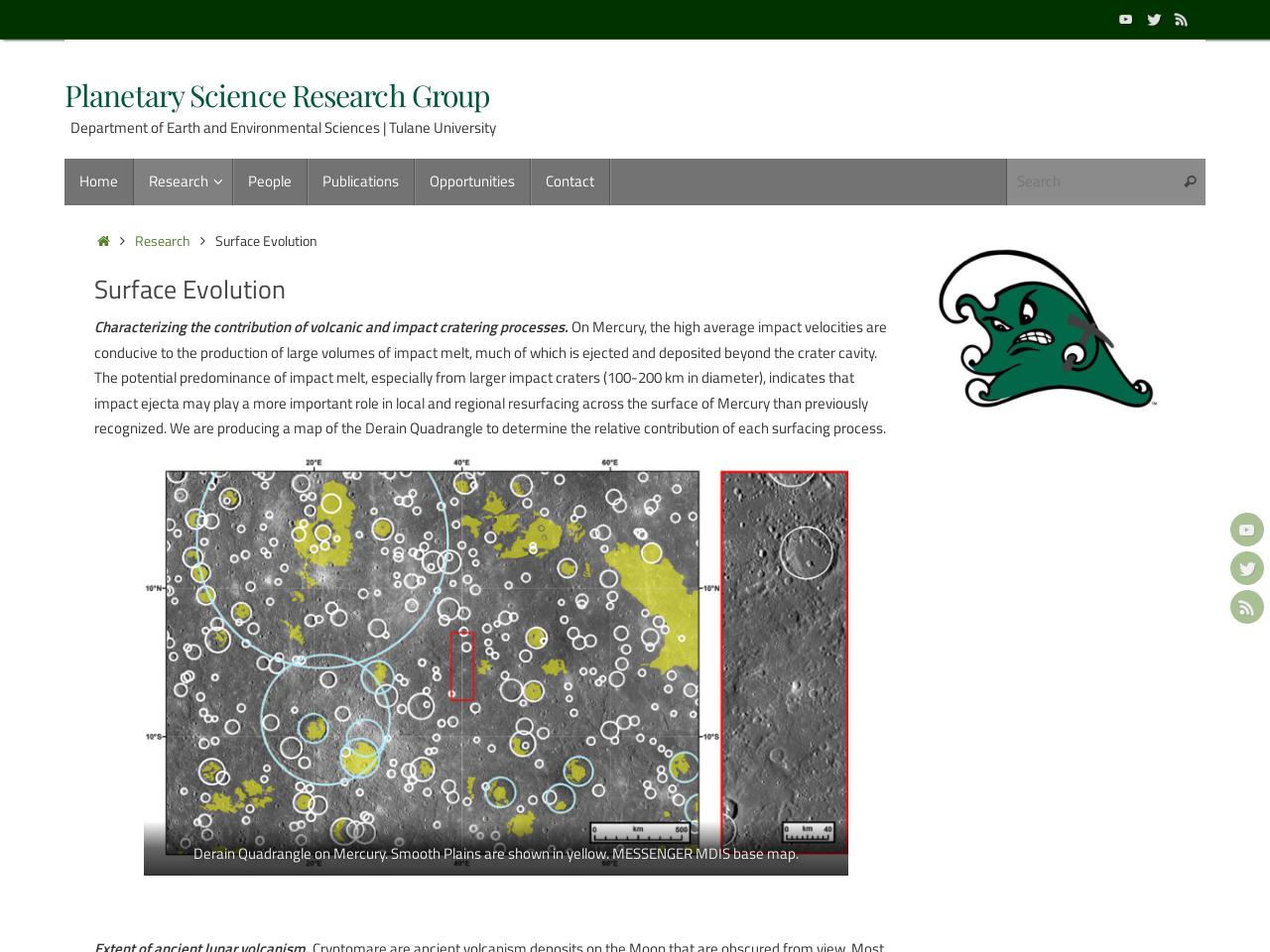Pinpoint the bounding box coordinates of the clickable element needed to complete the instruction: "Visit the YouTube channel". The coordinates should be provided as four float numbers between 0 and 1: [left, top, right, bottom].

[0.876, 0.005, 0.898, 0.034]